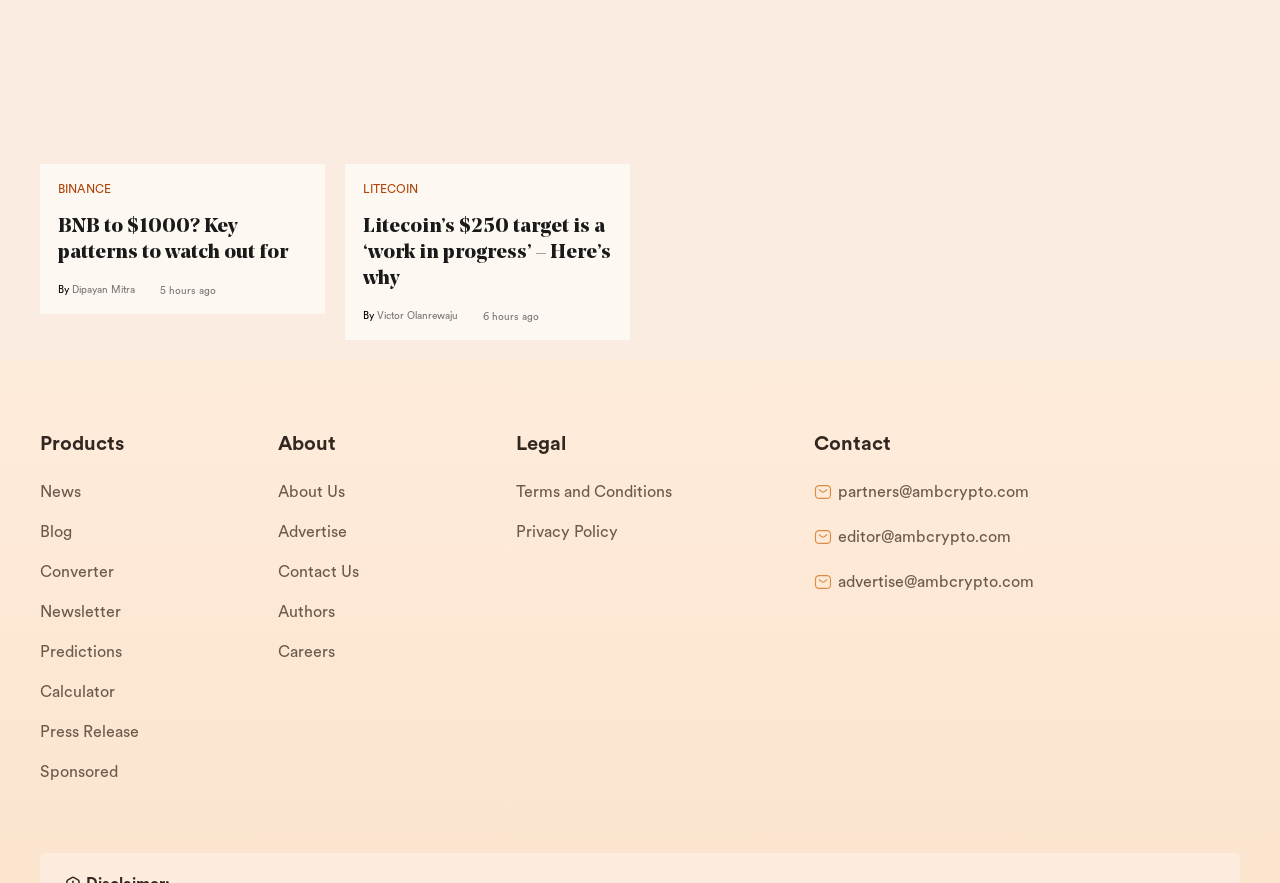Please analyze the image and give a detailed answer to the question:
How many categories are listed under 'Products'?

I counted the number of links listed under the 'Products' category, which are 'News', 'Blog', 'Converter', 'Newsletter', 'Predictions', 'Calculator', and 'Press Release'. There are 7 links, so the answer is 7.